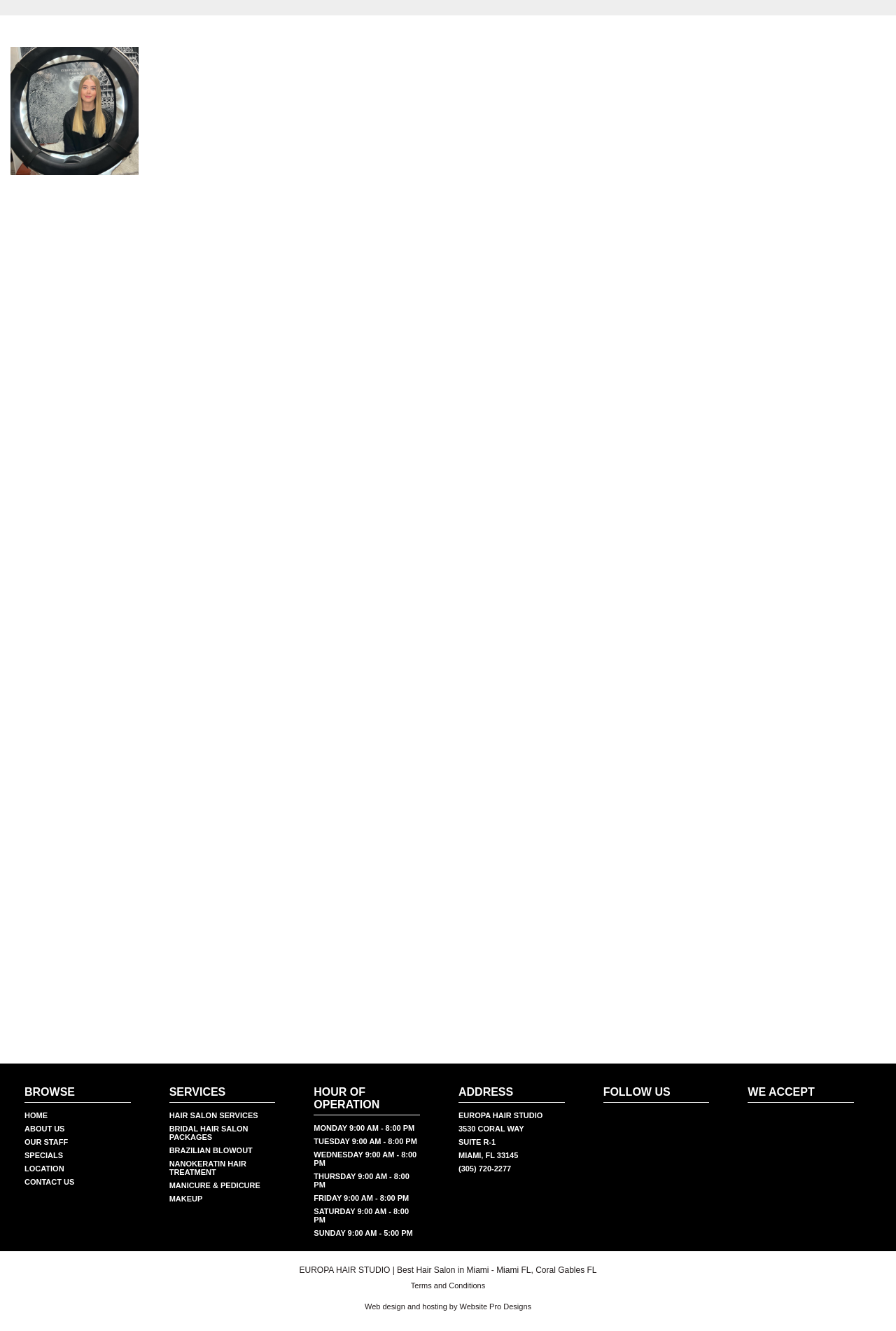Identify the bounding box coordinates of the area you need to click to perform the following instruction: "View the 'HOUR OF OPERATION'".

[0.35, 0.816, 0.424, 0.834]